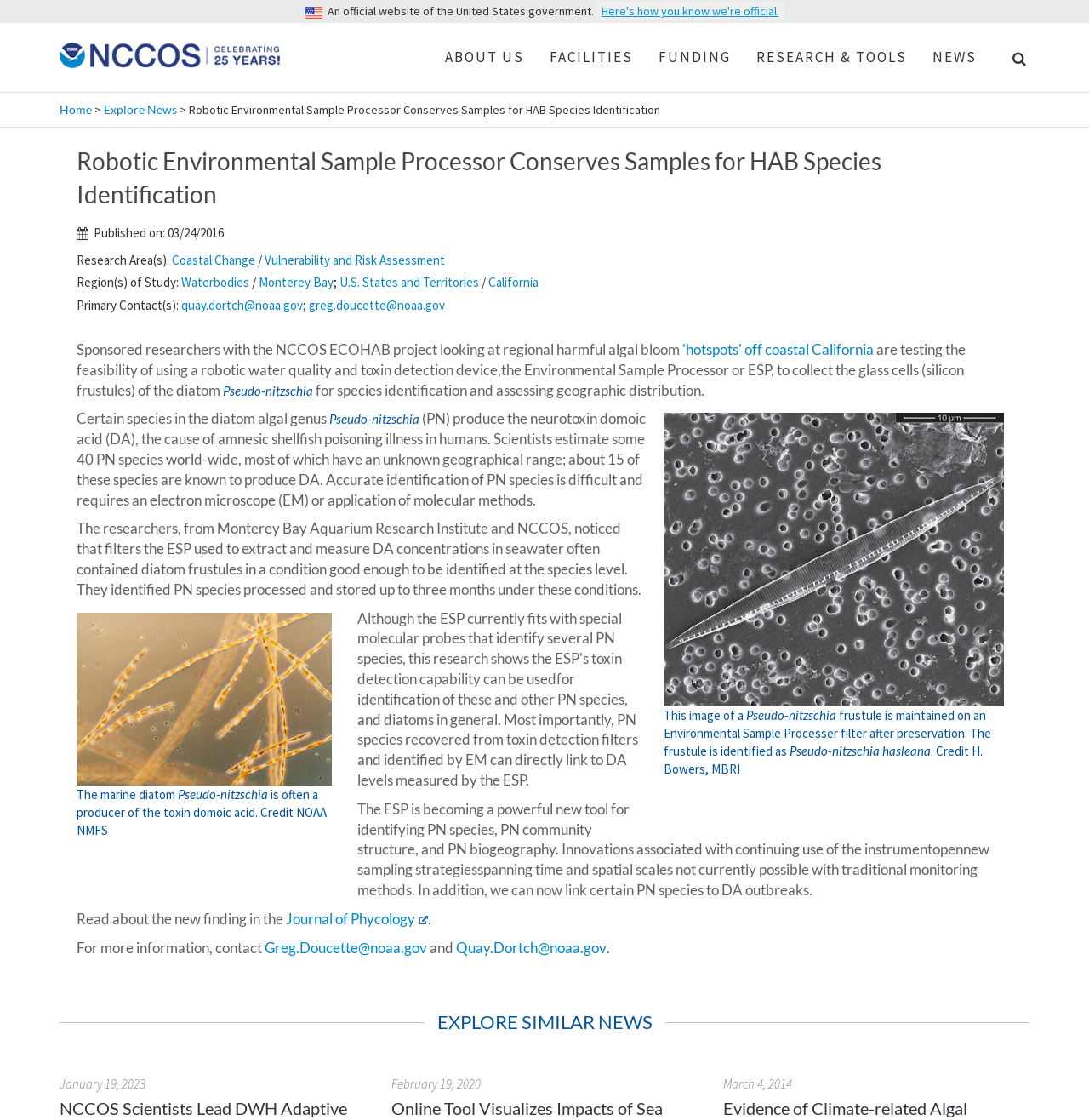Give a detailed overview of the webpage's appearance and contents.

This webpage is about a research project on harmful algal blooms, specifically on the use of a robotic water quality and toxin detection device called the Environmental Sample Processor (ESP) to collect and identify diatom species. 

At the top of the page, there is an official government website logo and a button that says "Here's how you know we're official." Below this, there are several links to different sections of the website, including "ABOUT US", "FACILITIES", "FUNDING", "RESEARCH & TOOLS", and "NEWS". 

The main content of the page is divided into several sections. The first section has a heading that reads "Robotic Environmental Sample Processor Conserves Samples for HAB Species Identification" and provides information about the research project, including the publication date and research areas. 

Below this, there are several paragraphs of text that describe the project in more detail, including the use of the ESP to collect and identify diatom species, and the importance of accurate identification of these species. There are also several images on the page, including a picture of a Pseudo-nitzschia frustule and a map of the West Coast. 

The page also includes links to contact the researchers, as well as a link to a journal article about the project. At the bottom of the page, there are several links to similar news articles and a section that displays the current date and time.